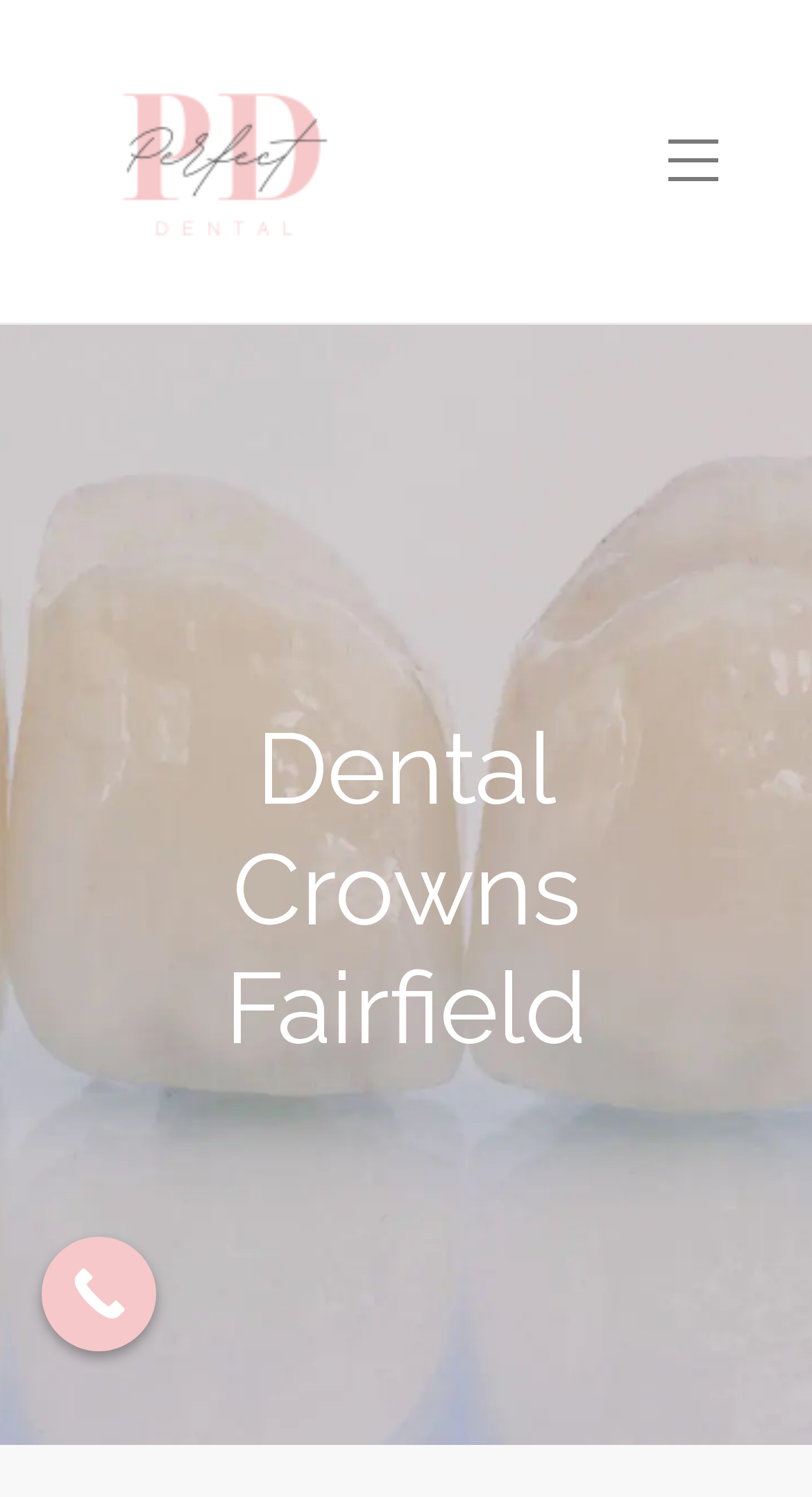Determine the bounding box coordinates for the UI element matching this description: "Call Now Button".

[0.051, 0.826, 0.192, 0.903]